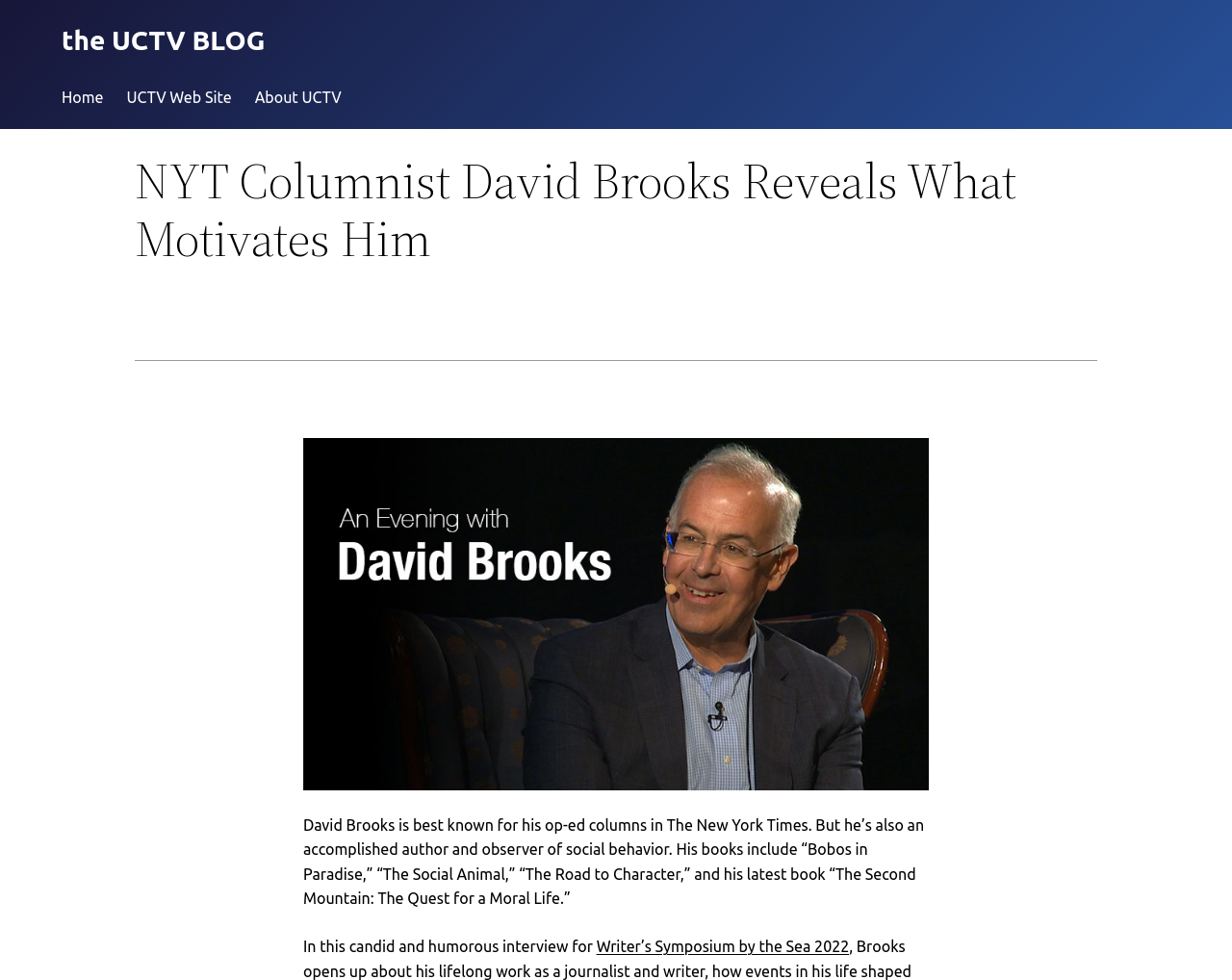Answer succinctly with a single word or phrase:
What is the name of the event where David Brooks was interviewed?

Writer's Symposium by the Sea 2022